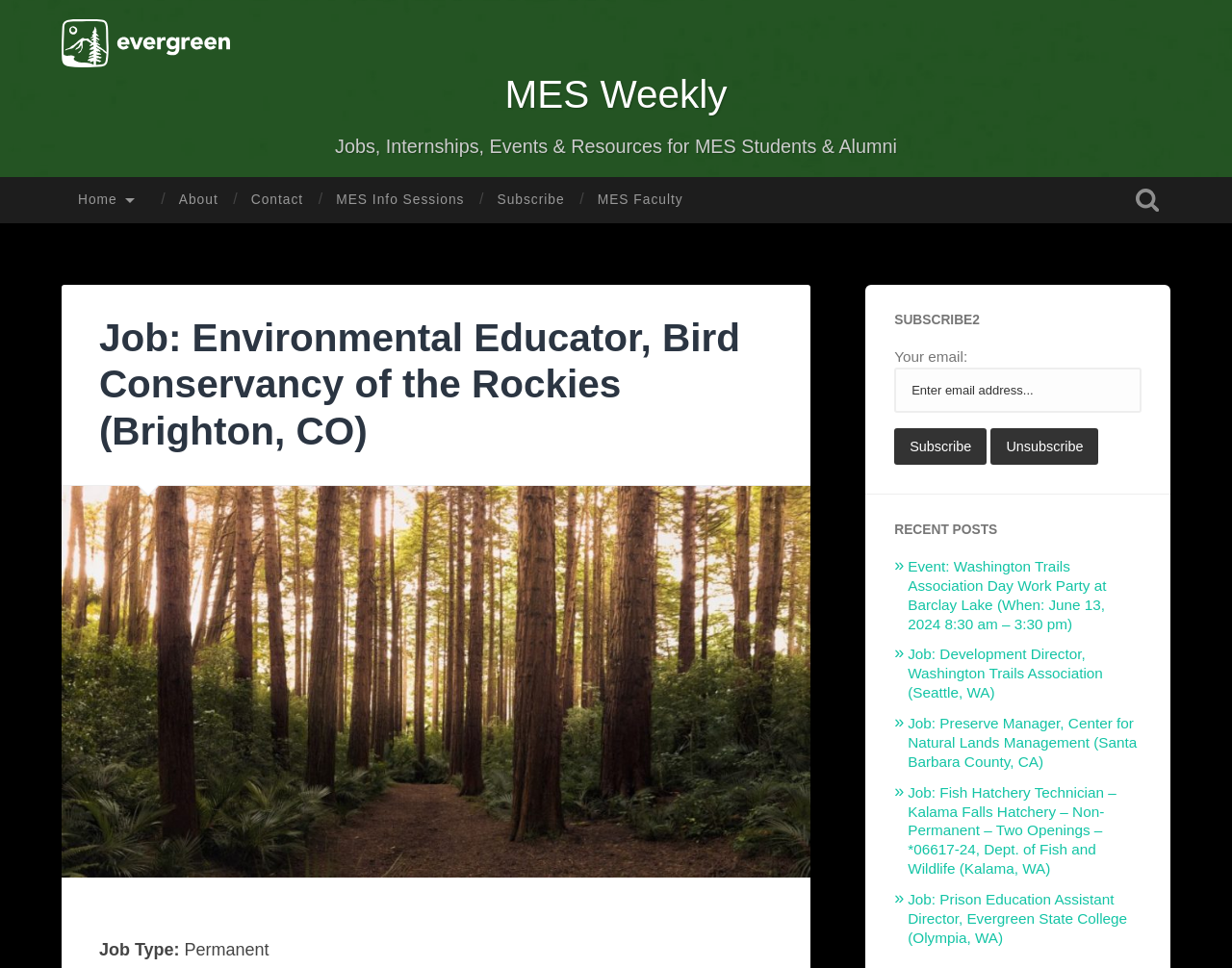Find the bounding box coordinates of the element I should click to carry out the following instruction: "Click on the link to MES Weekly".

[0.41, 0.075, 0.59, 0.12]